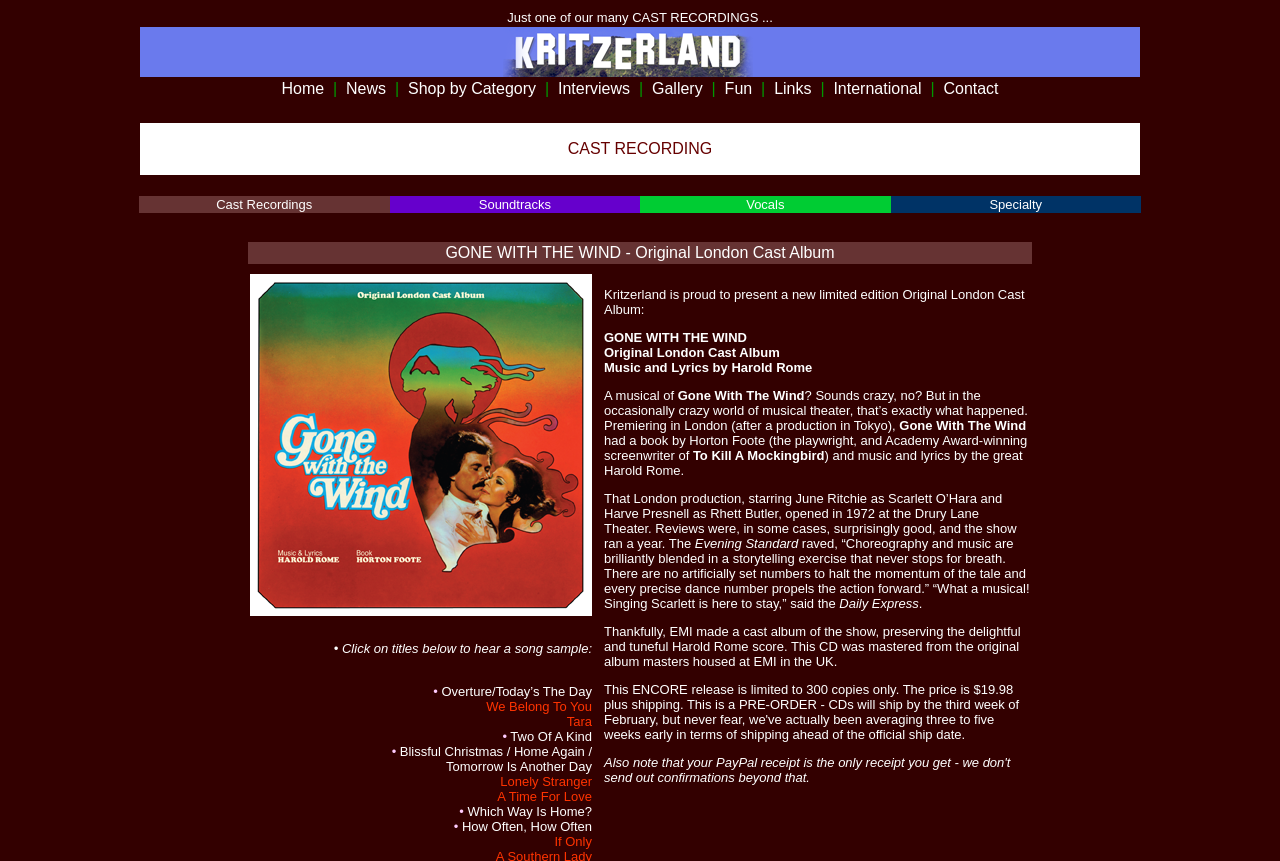Who wrote the book for the musical?
Examine the image and provide an in-depth answer to the question.

I found the answer by reading the text in the StaticText element that says 'had a book by Horton Foote (the playwright, and Academy Award-winning screenwriter of To Kill A Mockingbird)'. This text indicates that Horton Foote wrote the book for the musical.